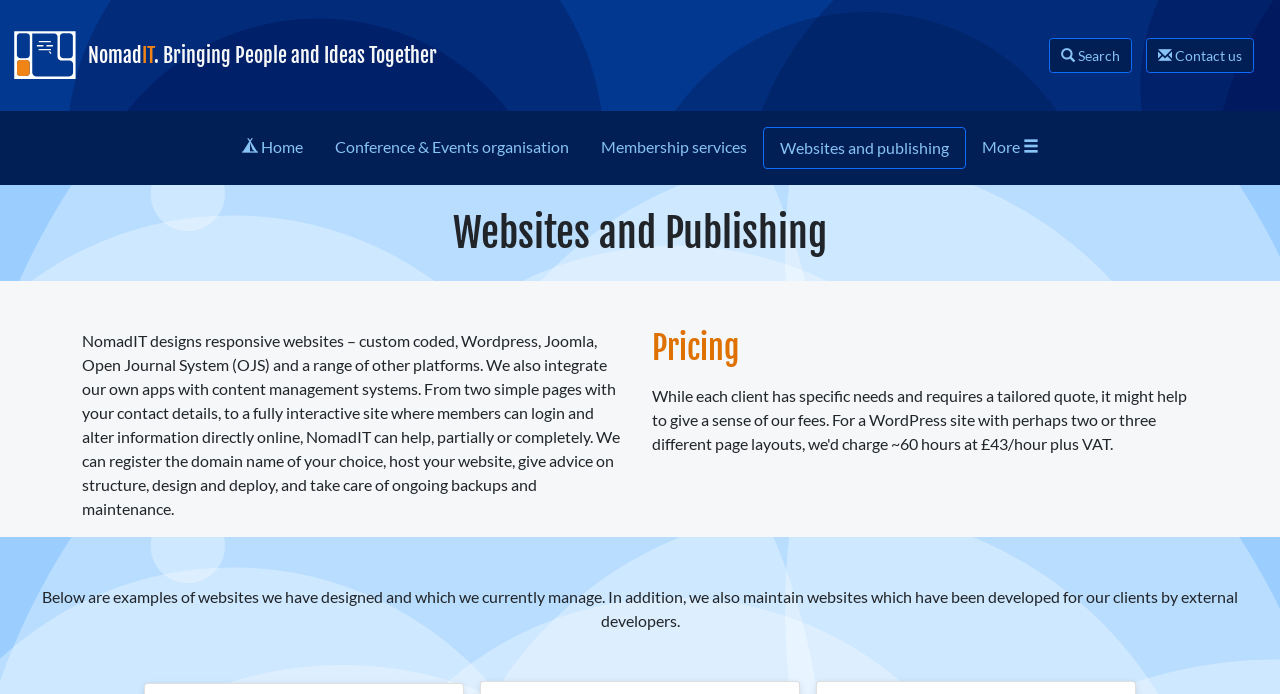What is the main service provided by NomadIT?
Kindly answer the question with as much detail as you can.

The main service provided by NomadIT is Websites and Publishing, which is indicated by the heading 'Websites and Publishing' located at the top of the webpage with a bounding box coordinate of [0.019, 0.301, 0.981, 0.371]. The service includes designing responsive websites, integrating apps with content management systems, and providing ongoing backups and maintenance.